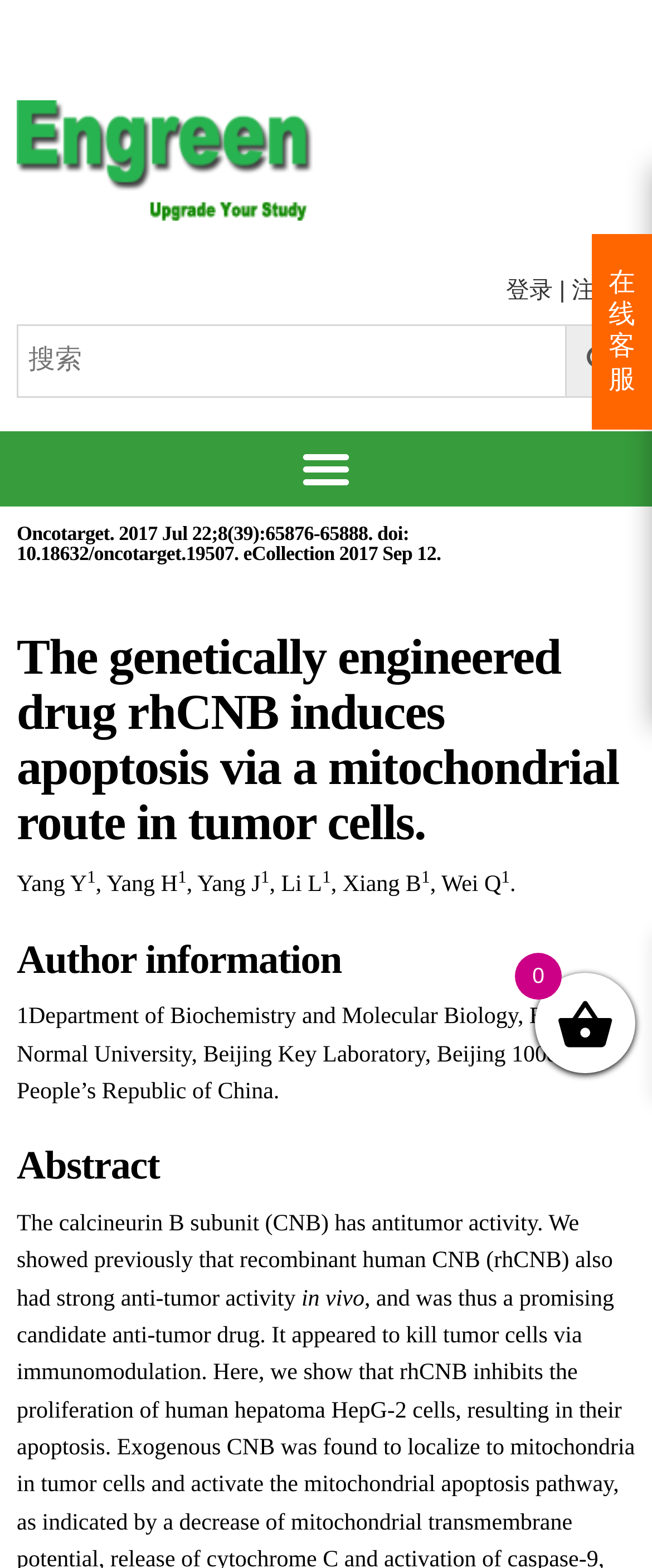Using the given description, provide the bounding box coordinates formatted as (top-left x, top-left y, bottom-right x, bottom-right y), with all values being floating point numbers between 0 and 1. Description: Menu

[0.442, 0.275, 0.558, 0.323]